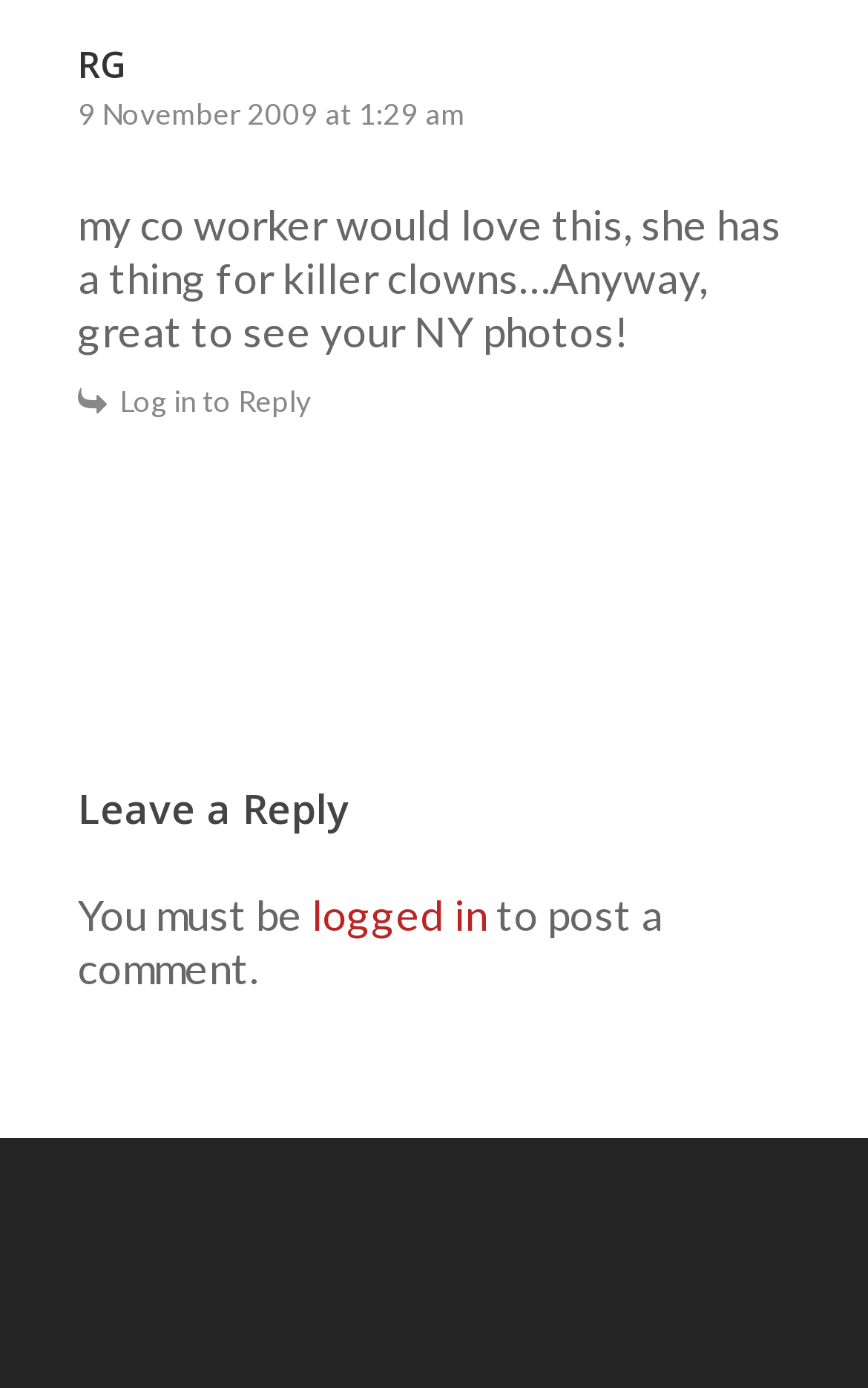Locate the UI element described by logged in and provide its bounding box coordinates. Use the format (top-left x, top-left y, bottom-right x, bottom-right y) with all values as floating point numbers between 0 and 1.

[0.359, 0.64, 0.562, 0.677]